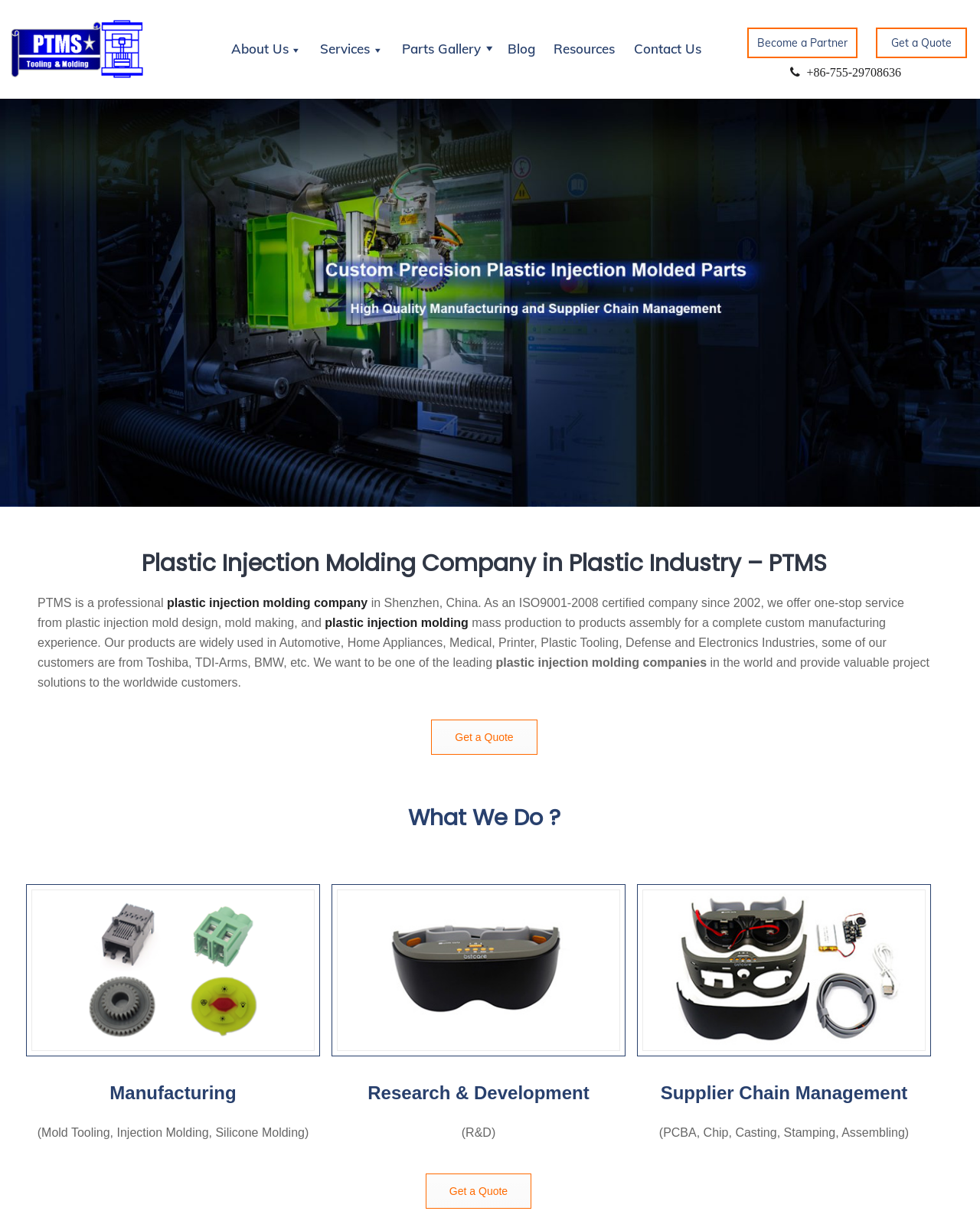Predict the bounding box coordinates of the area that should be clicked to accomplish the following instruction: "Click on About Us". The bounding box coordinates should consist of four float numbers between 0 and 1, i.e., [left, top, right, bottom].

[0.236, 0.009, 0.308, 0.072]